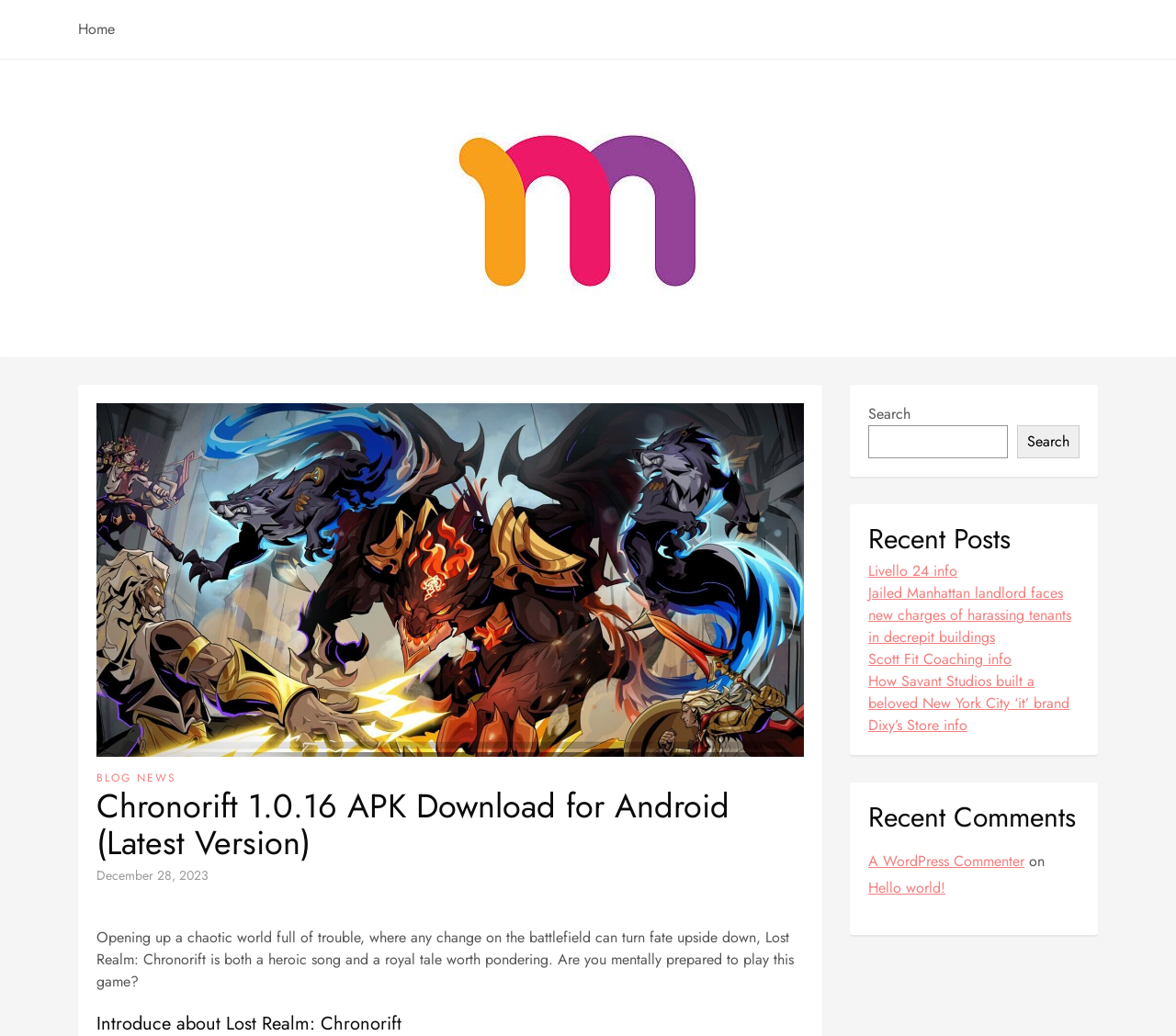Give an extensive and precise description of the webpage.

This webpage is about downloading the Chronorift 1.0.16 APK for Android, with a focus on the latest version. At the top left, there is a link to the "Home" page, and next to it, a link to the "Blog" page, accompanied by an image. 

Below these links, there is a heading that displays the title of the webpage, "Chronorift 1.0.16 APK Download for Android (Latest Version)". Underneath this heading, there is a link to a specific date, "December 28, 2023". 

Following this, there is a block of text that describes the game Chronorift, mentioning its chaotic world and heroic song. 

On the right side of the page, there is a search bar with a search button and a label "Search". 

Below the search bar, there is a heading "Recent Posts" followed by a list of links to various articles, including "Livello 24 info", "Jailed Manhattan landlord faces new charges of harassing tenants in decrepit buildings", and others. 

Further down, there is another heading "Recent Comments" followed by a list of comments, including one from "A WordPress Commenter" on the article "Hello world!".